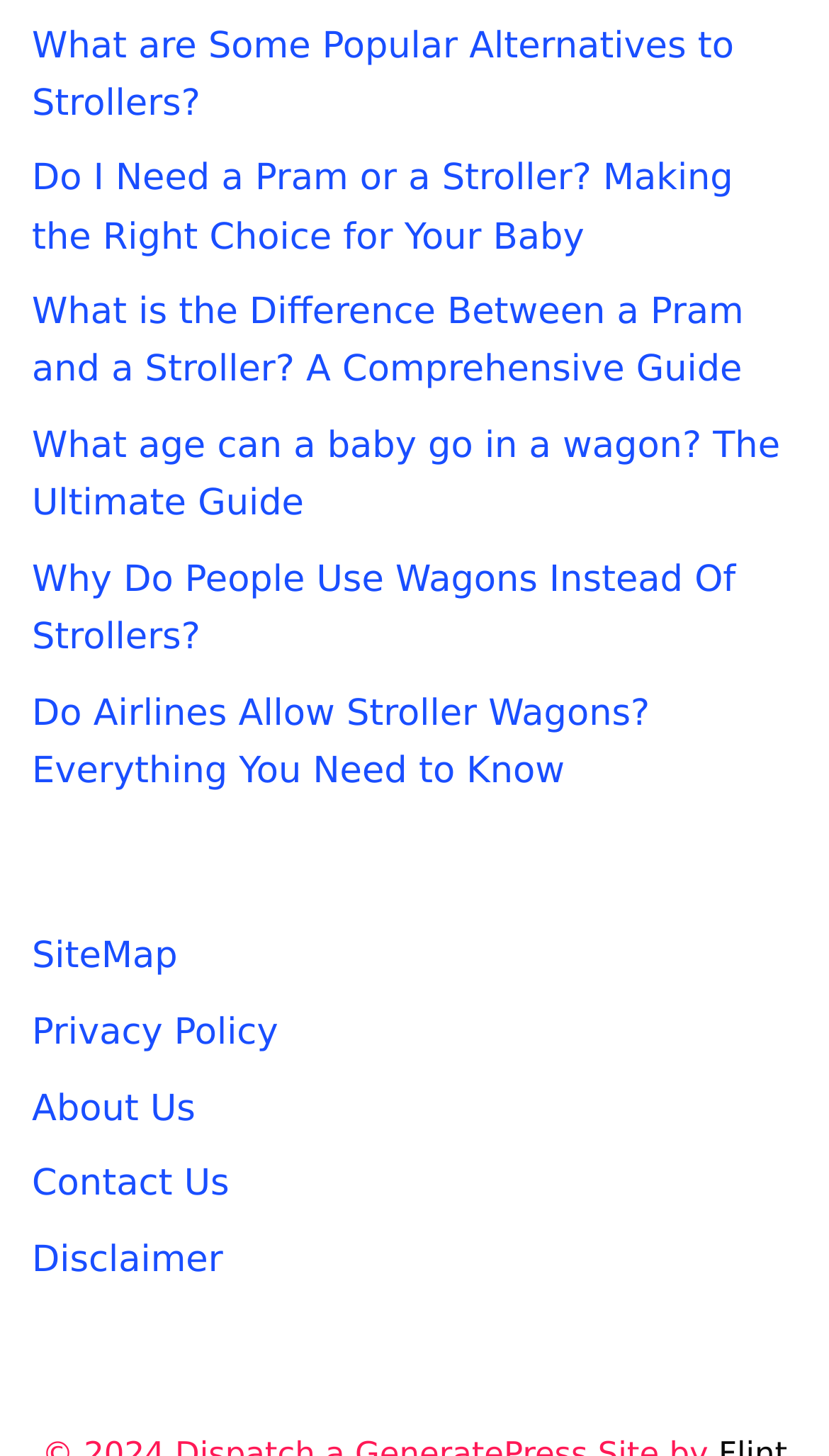Determine the coordinates of the bounding box that should be clicked to complete the instruction: "Learn about the difference between a pram and a stroller". The coordinates should be represented by four float numbers between 0 and 1: [left, top, right, bottom].

[0.038, 0.2, 0.897, 0.269]